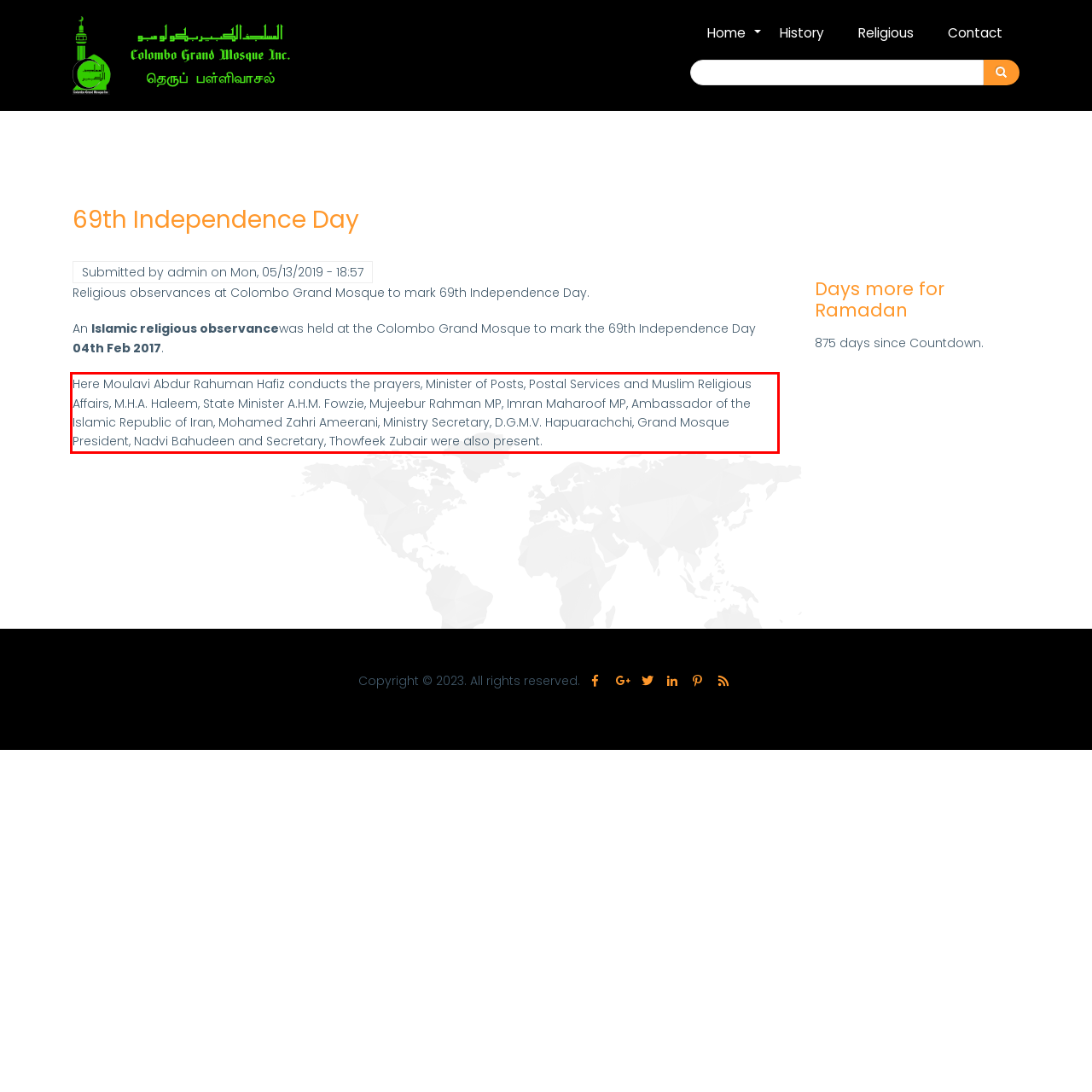Please perform OCR on the text content within the red bounding box that is highlighted in the provided webpage screenshot.

Here Moulavi Abdur Rahuman Hafiz conducts the prayers, Minister of Posts, Postal Services and Muslim Religious Affairs, M.H.A. Haleem, State Minister A.H.M. Fowzie, Mujeebur Rahman MP, Imran Maharoof MP, Ambassador of the Islamic Republic of Iran, Mohamed Zahri Ameerani, Ministry Secretary, D.G.M.V. Hapuarachchi, Grand Mosque President, Nadvi Bahudeen and Secretary, Thowfeek Zubair were also present.